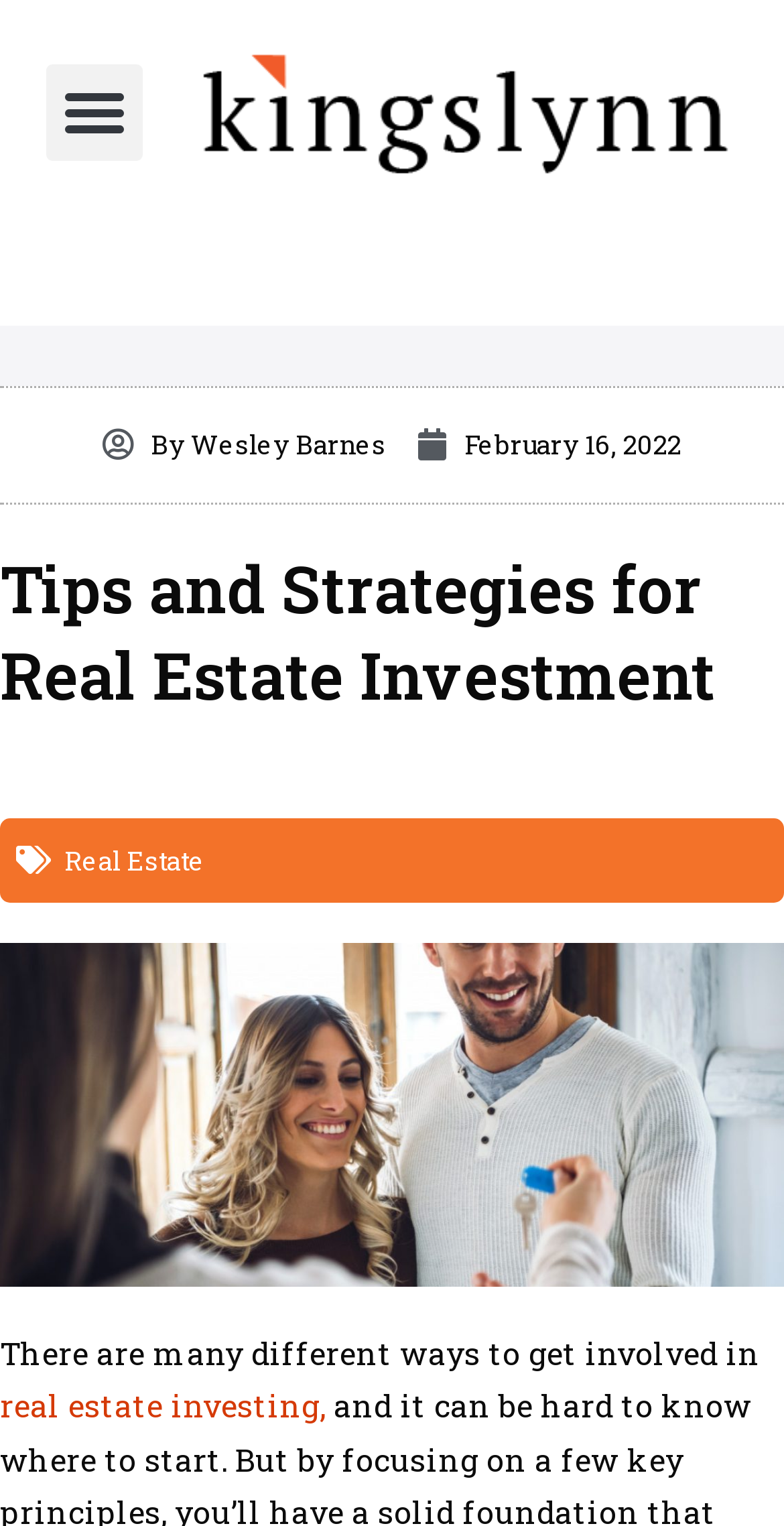What is the date of the article?
Based on the screenshot, provide a one-word or short-phrase response.

February 16, 2022